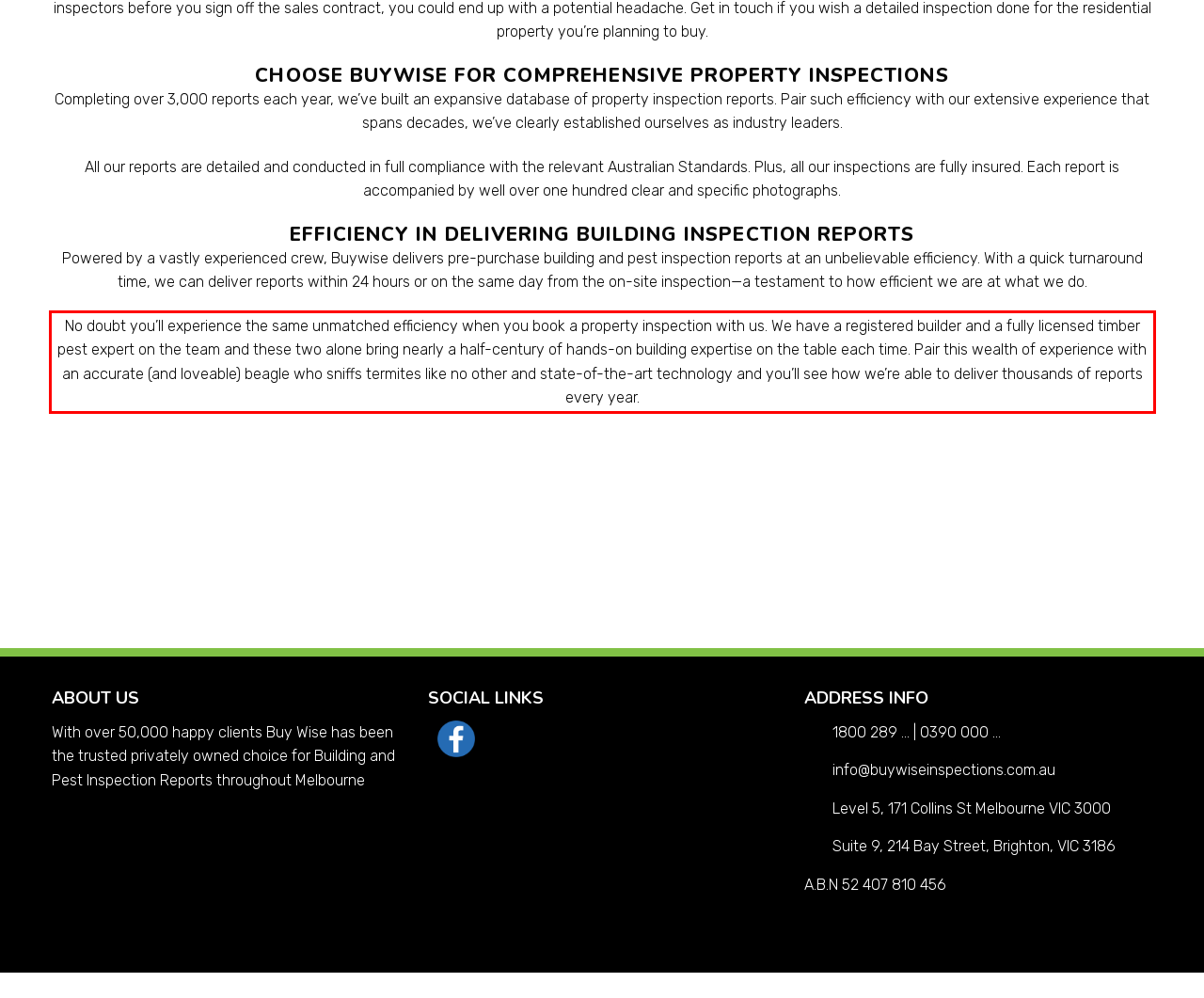Identify the text inside the red bounding box on the provided webpage screenshot by performing OCR.

No doubt you’ll experience the same unmatched efficiency when you book a property inspection with us. We have a registered builder and a fully licensed timber pest expert on the team and these two alone bring nearly a half-century of hands-on building expertise on the table each time. Pair this wealth of experience with an accurate (and loveable) beagle who sniffs termites like no other and state-of-the-art technology and you’ll see how we’re able to deliver thousands of reports every year.